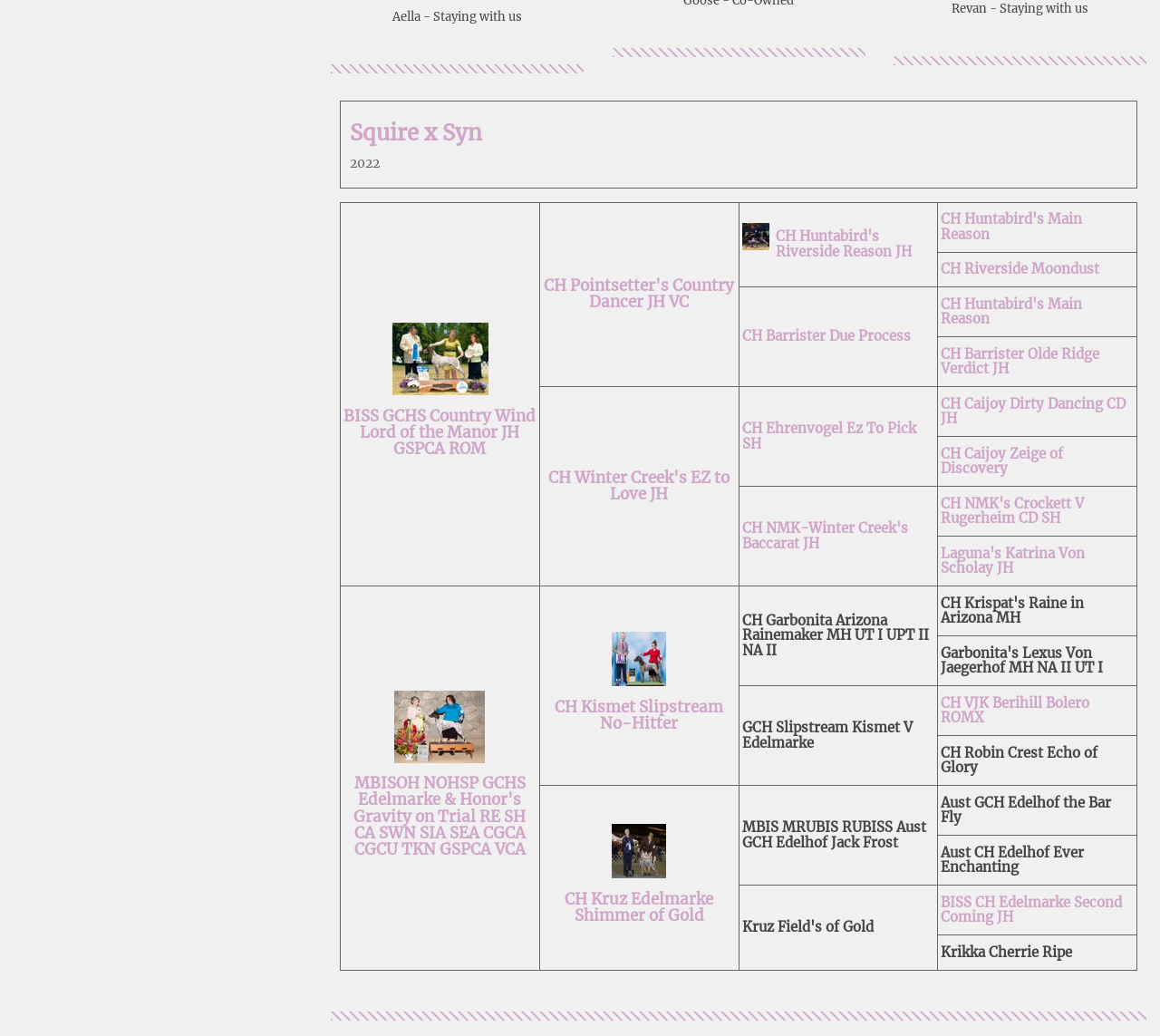How many gridcells are in the first row?
Using the visual information, answer the question in a single word or phrase.

3